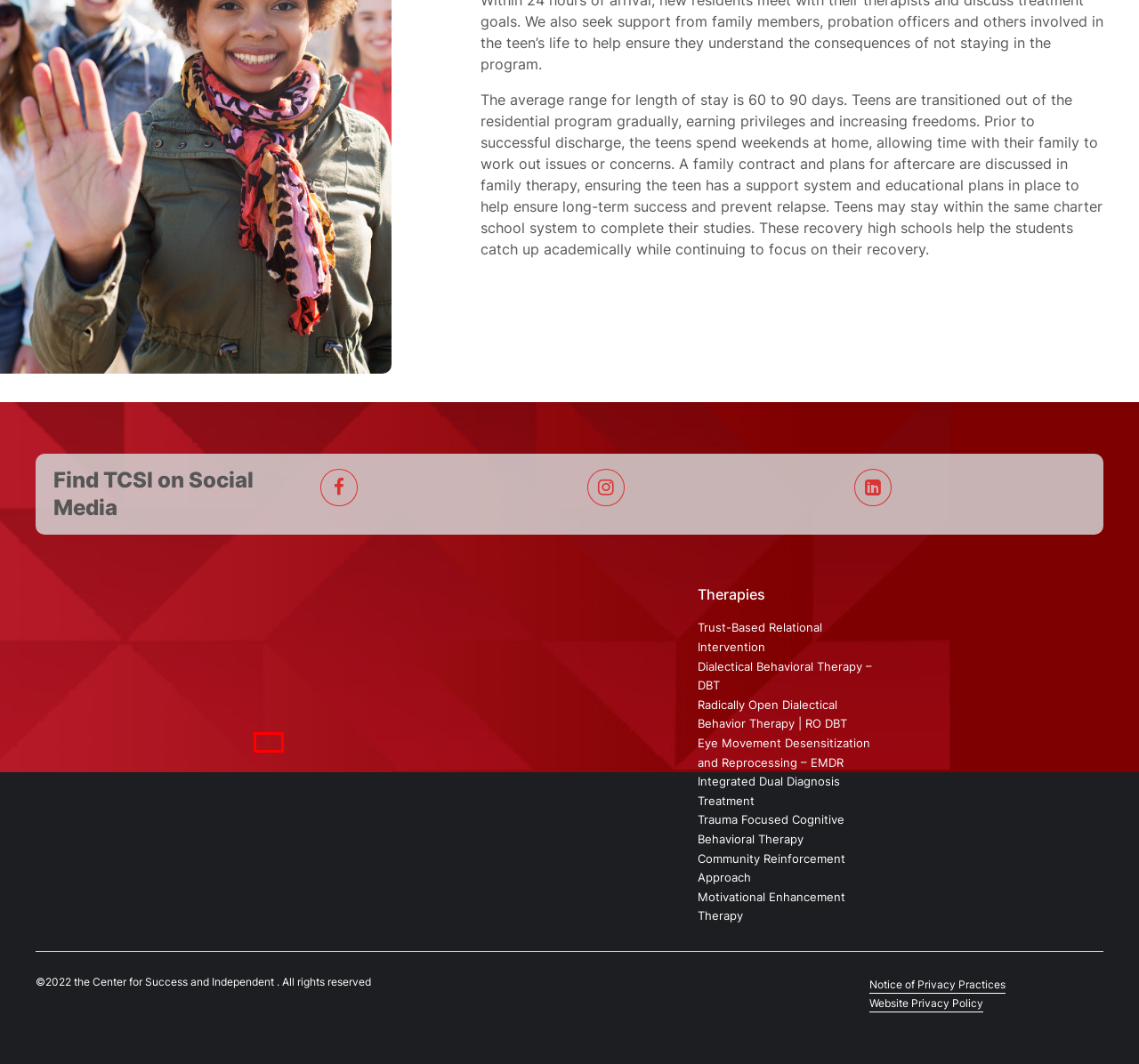Examine the screenshot of a webpage with a red rectangle bounding box. Select the most accurate webpage description that matches the new webpage after clicking the element within the bounding box. Here are the candidates:
A. Trauma Focused Cognitive Behavioral Therapy – The Center for Success and Independence
B. Graduate Social Work Student Internships – The Center for Success and Independence
C. What to bring – The Center for Success and Independence
D. Blog – The Center for Success and Independence
E. Website Privacy Policy – The Center for Success and Independence
F. Community Reinforcement Approach – The Center for Success and Independence
G. Motivational Enhancement Therapy – The Center for Success and Independence
H. Montrose Center Partnership – The Center for Success and Independence

D